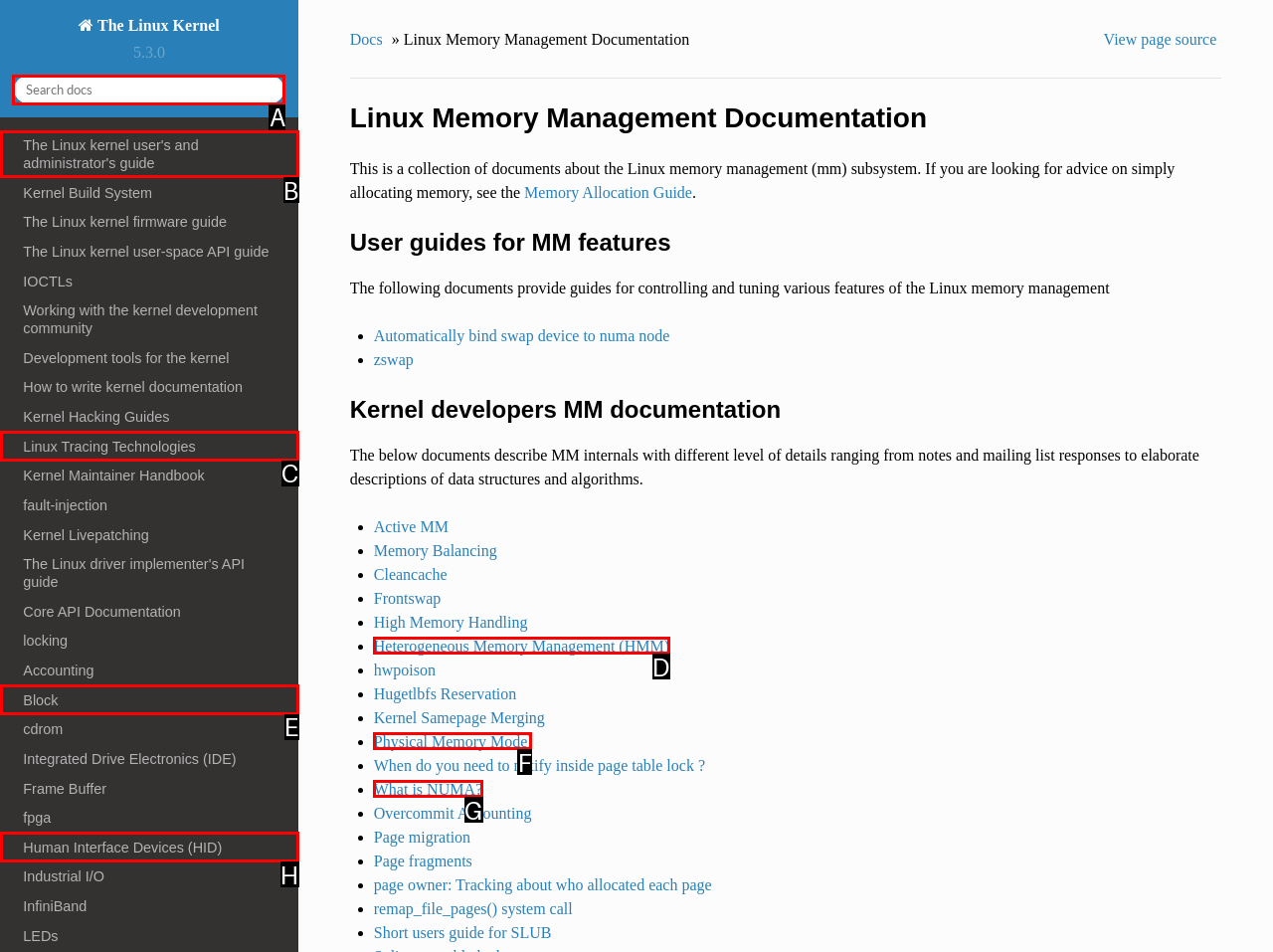Identify the correct UI element to click to follow this instruction: Search for documentation
Respond with the letter of the appropriate choice from the displayed options.

A